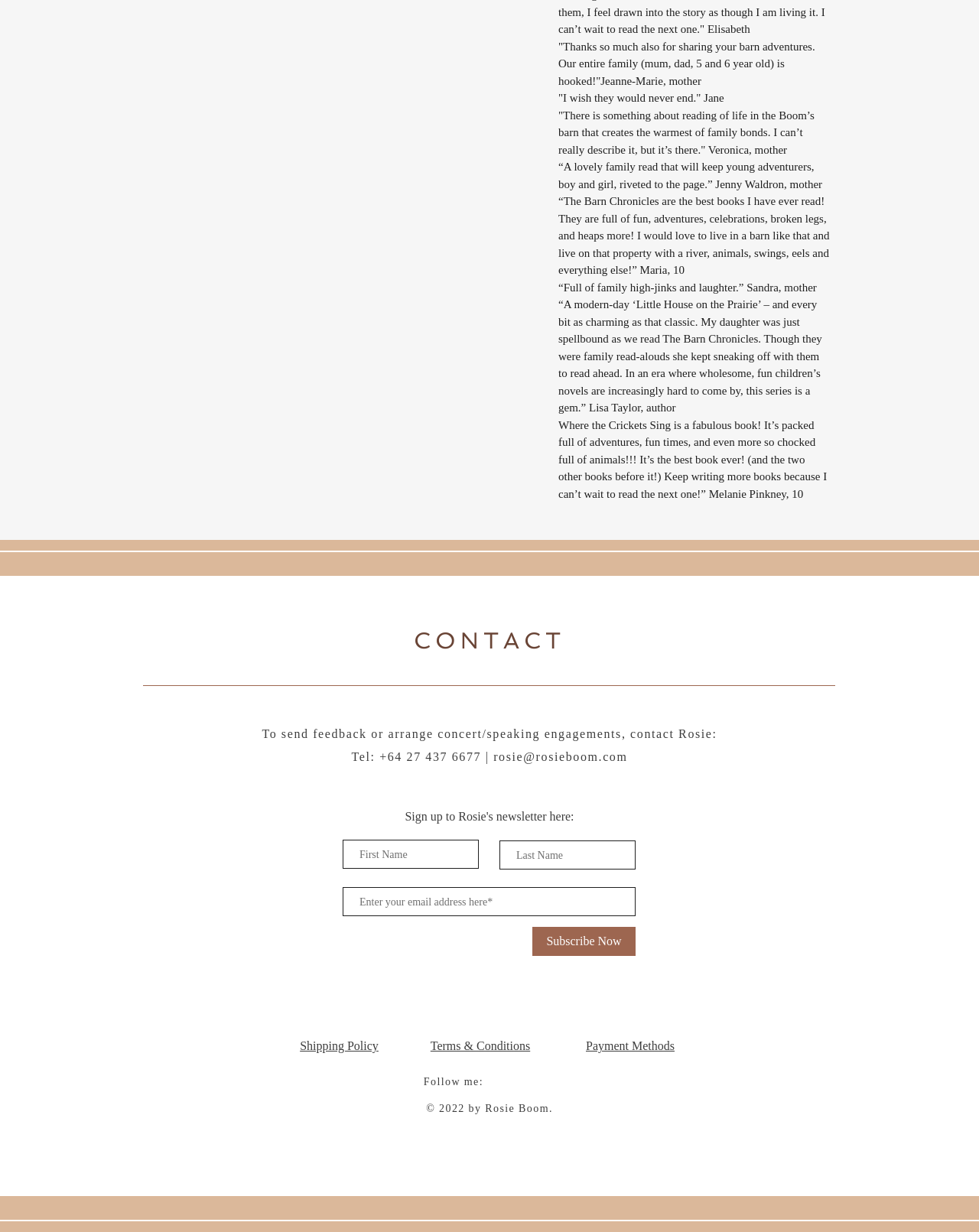Provide the bounding box coordinates for the UI element described in this sentence: "Payment Methods". The coordinates should be four float values between 0 and 1, i.e., [left, top, right, bottom].

[0.598, 0.844, 0.689, 0.854]